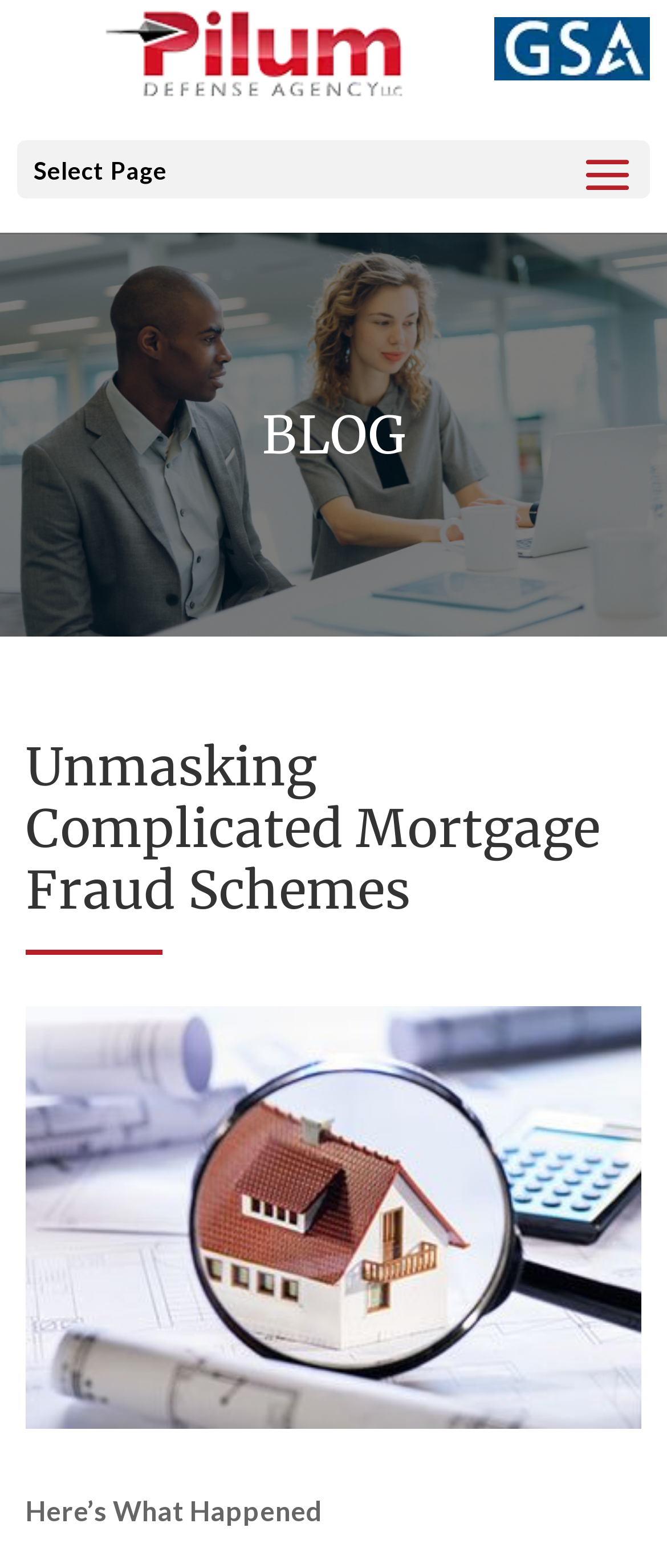How many links are present in the top section?
Provide a concise answer using a single word or phrase based on the image.

2